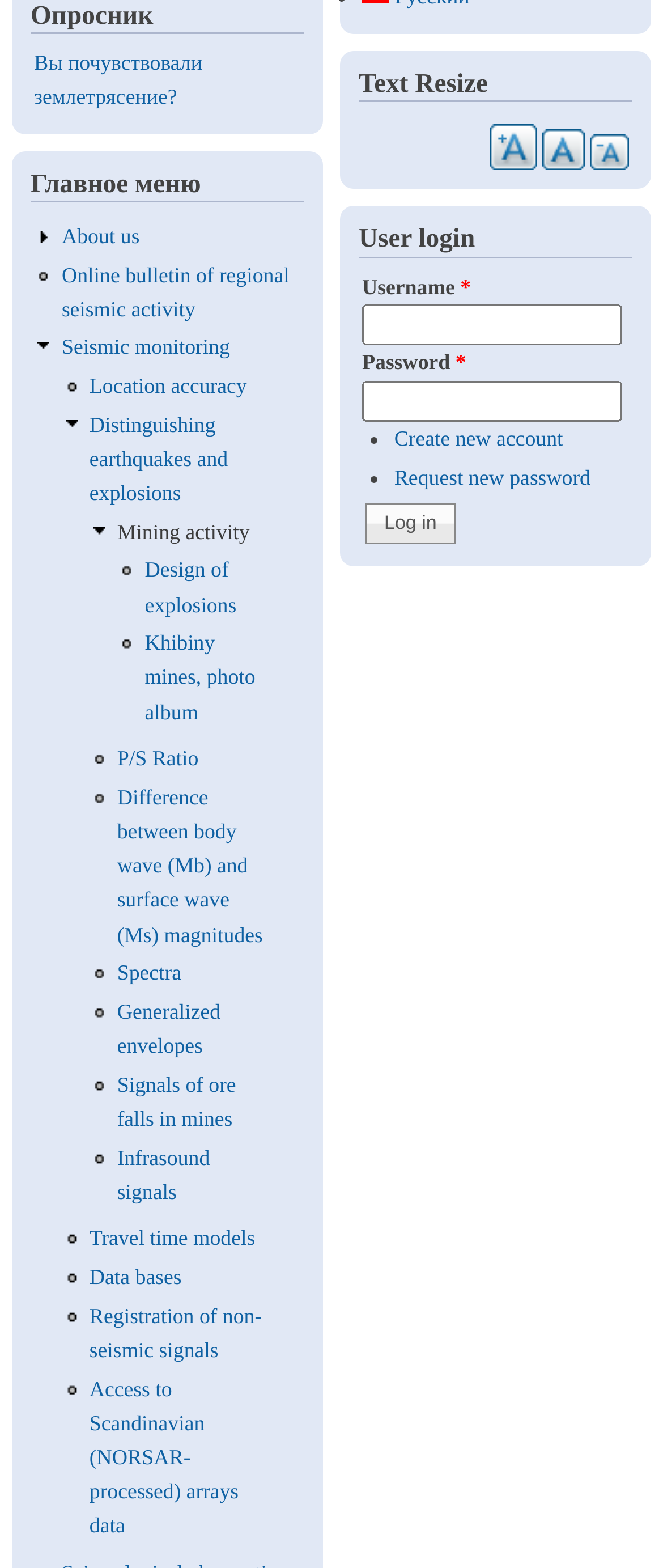Please identify the bounding box coordinates of where to click in order to follow the instruction: "Request new password".

[0.595, 0.297, 0.891, 0.312]